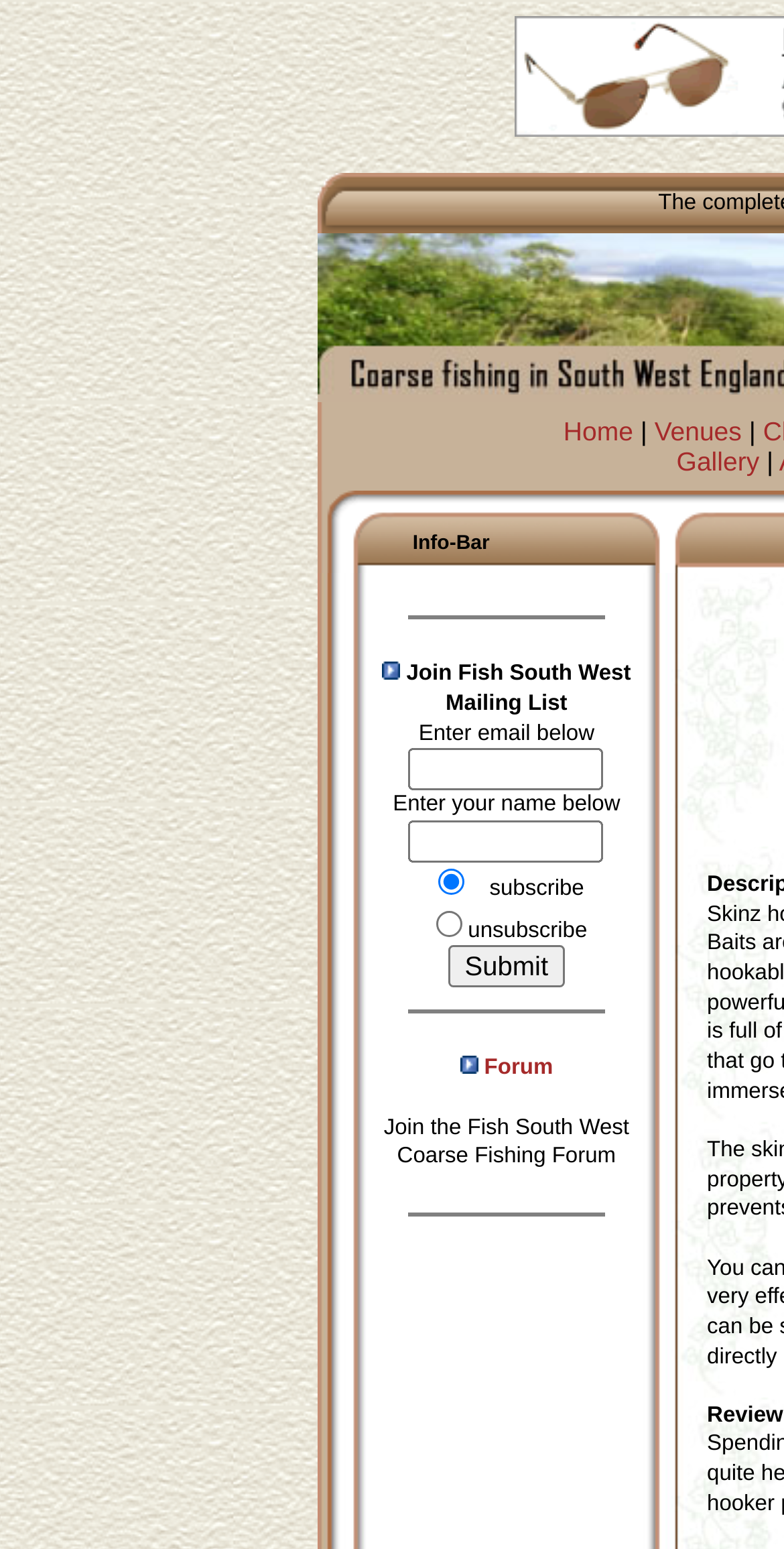Identify the bounding box for the given UI element using the description provided. Coordinates should be in the format (top-left x, top-left y, bottom-right x, bottom-right y) and must be between 0 and 1. Here is the description: Venues

[0.835, 0.269, 0.946, 0.288]